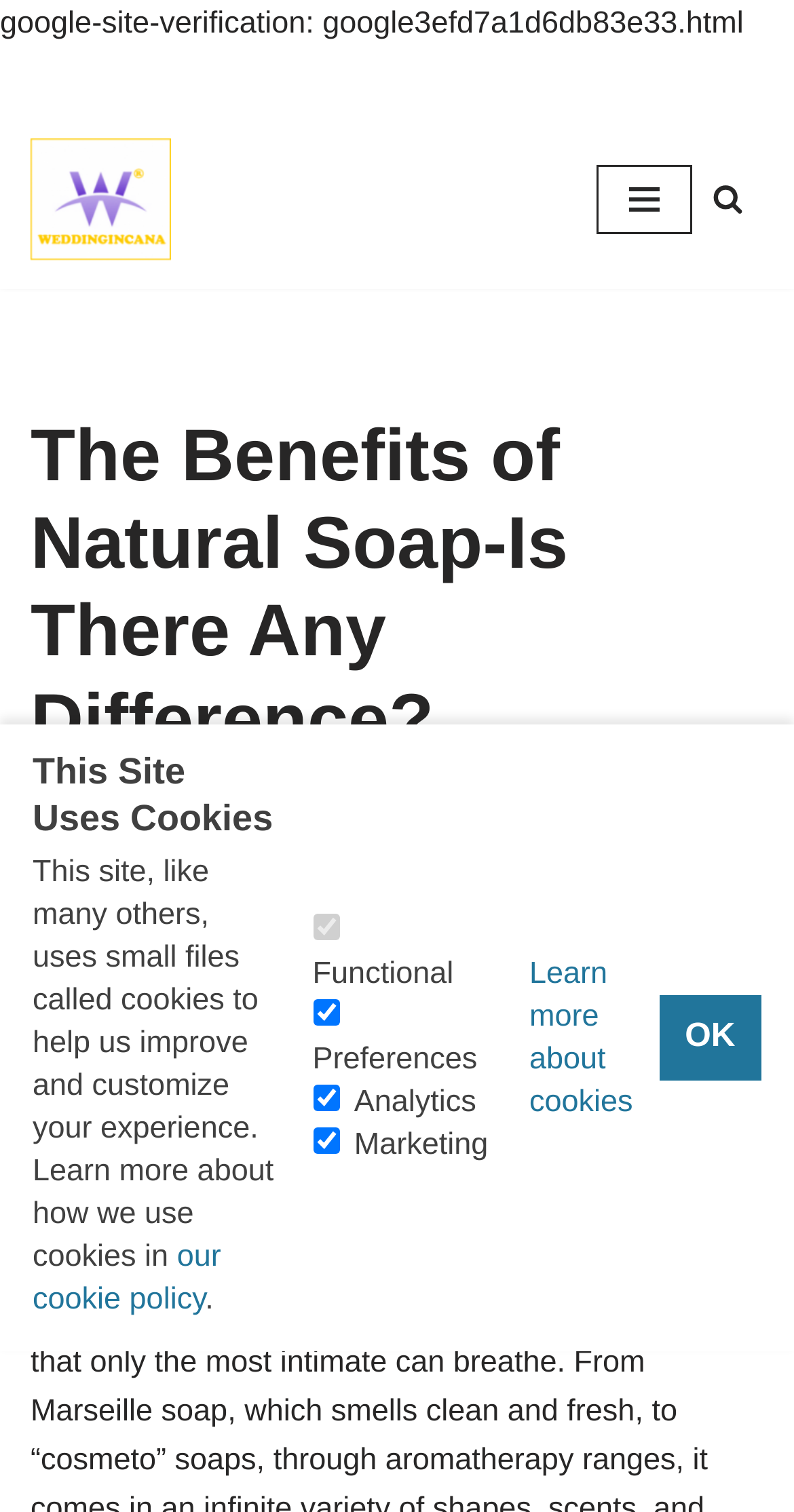Give the bounding box coordinates for this UI element: "parent_node: Marketing name="marketing" value="1"". The coordinates should be four float numbers between 0 and 1, arranged as [left, top, right, bottom].

[0.394, 0.746, 0.427, 0.763]